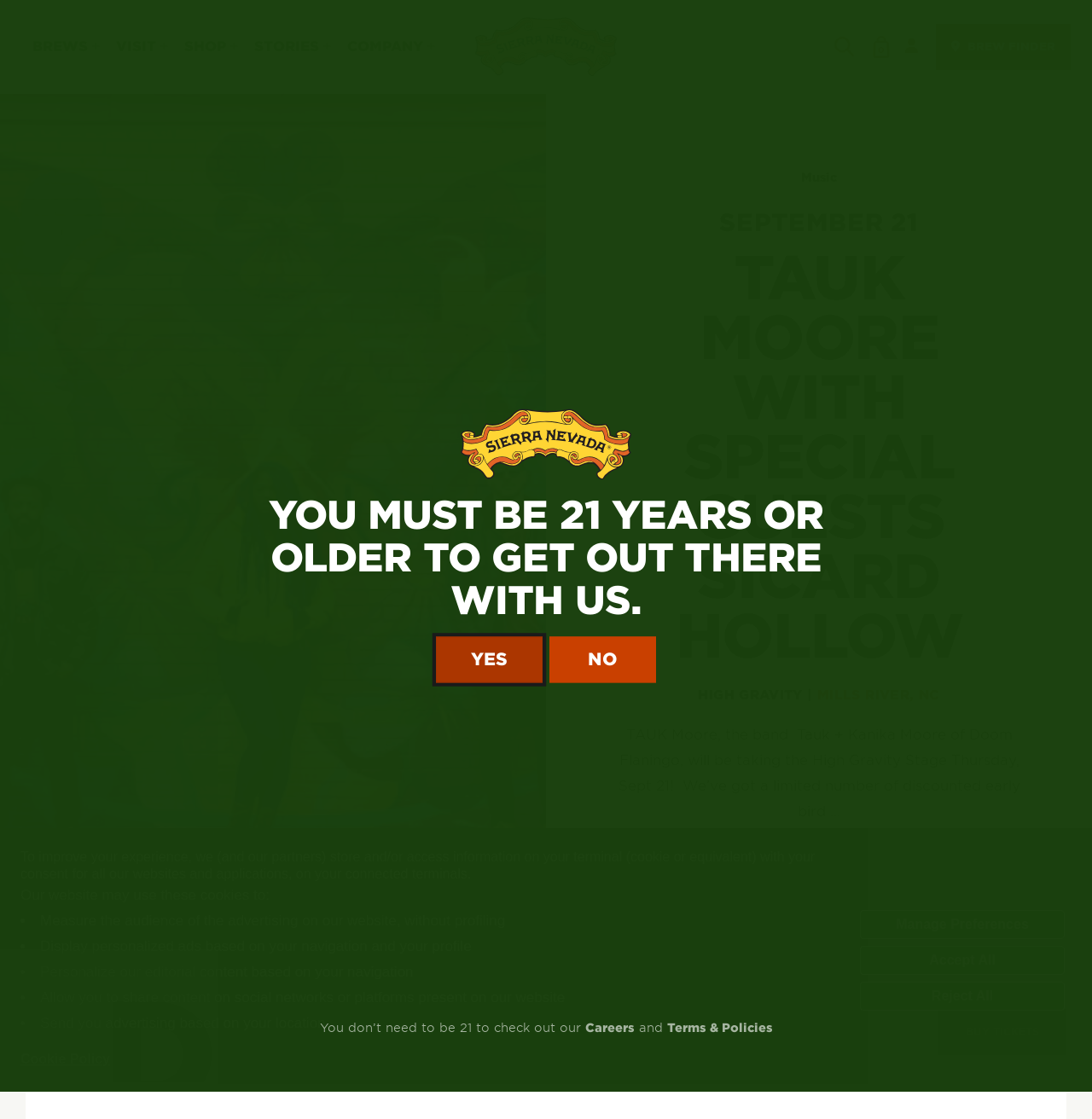Pinpoint the bounding box coordinates of the clickable element to carry out the following instruction: "View music event details."

[0.0, 0.084, 0.5, 0.848]